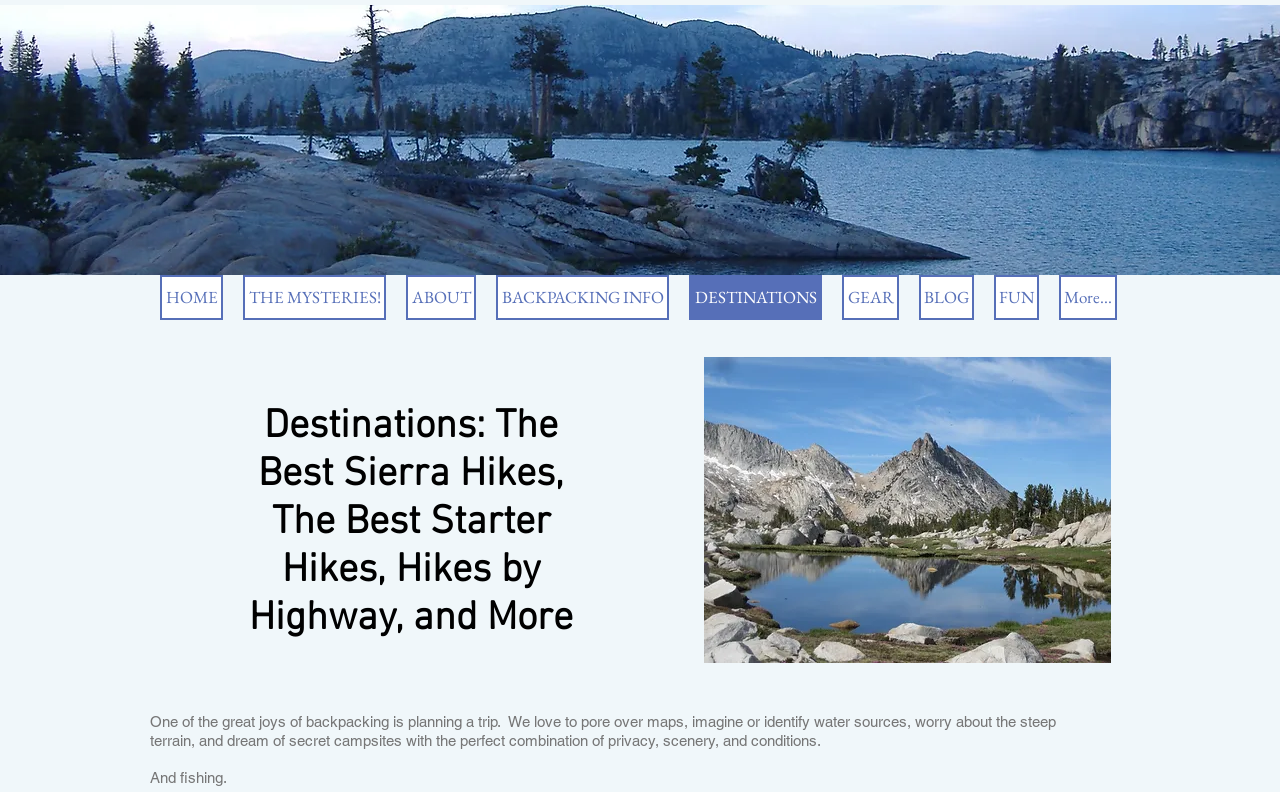Find the bounding box coordinates for the HTML element described in this sentence: "DESTINATIONS". Provide the coordinates as four float numbers between 0 and 1, in the format [left, top, right, bottom].

[0.538, 0.347, 0.642, 0.404]